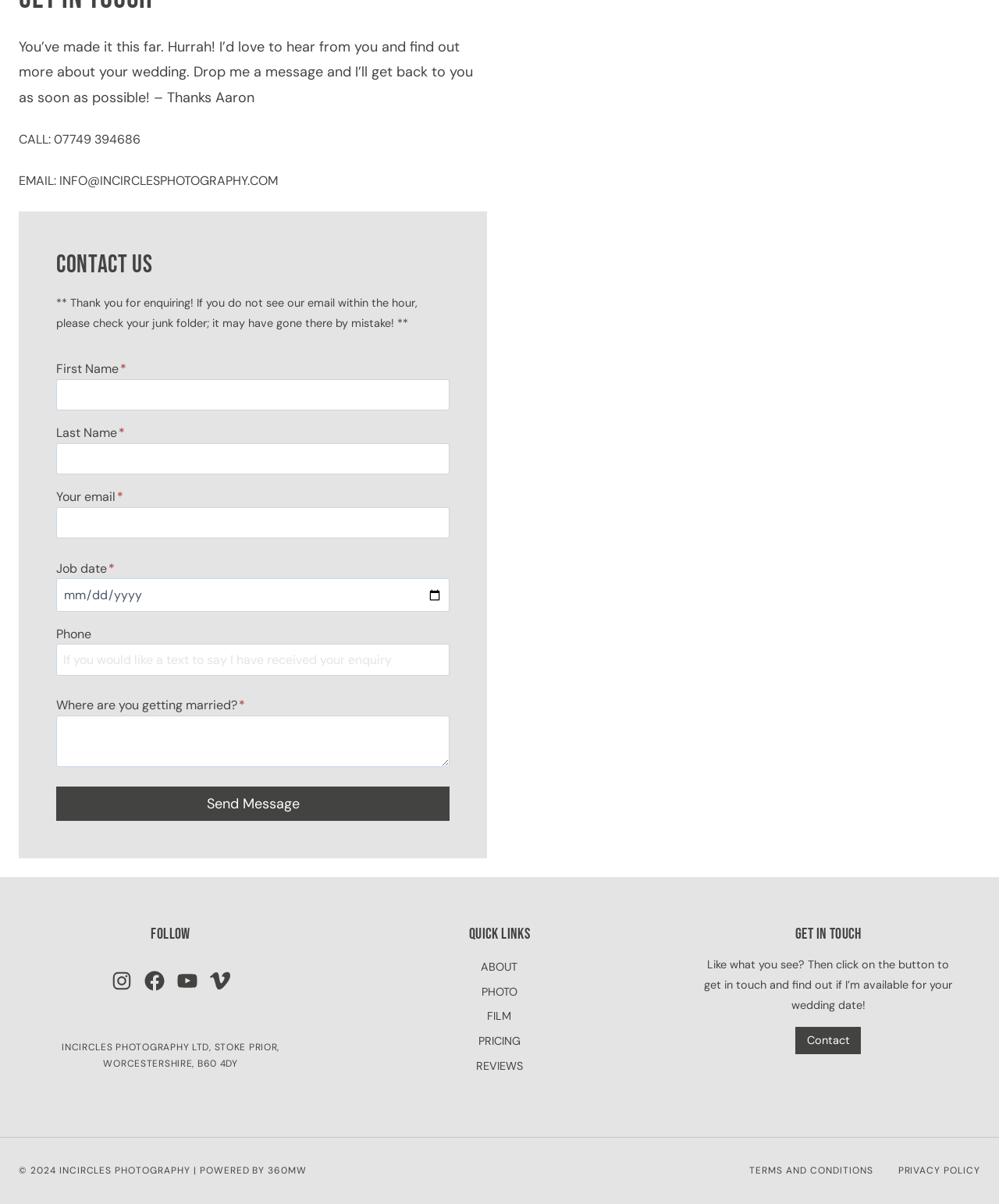Use a single word or phrase to answer the following:
What is the purpose of the 'Job date' field?

To input the wedding date